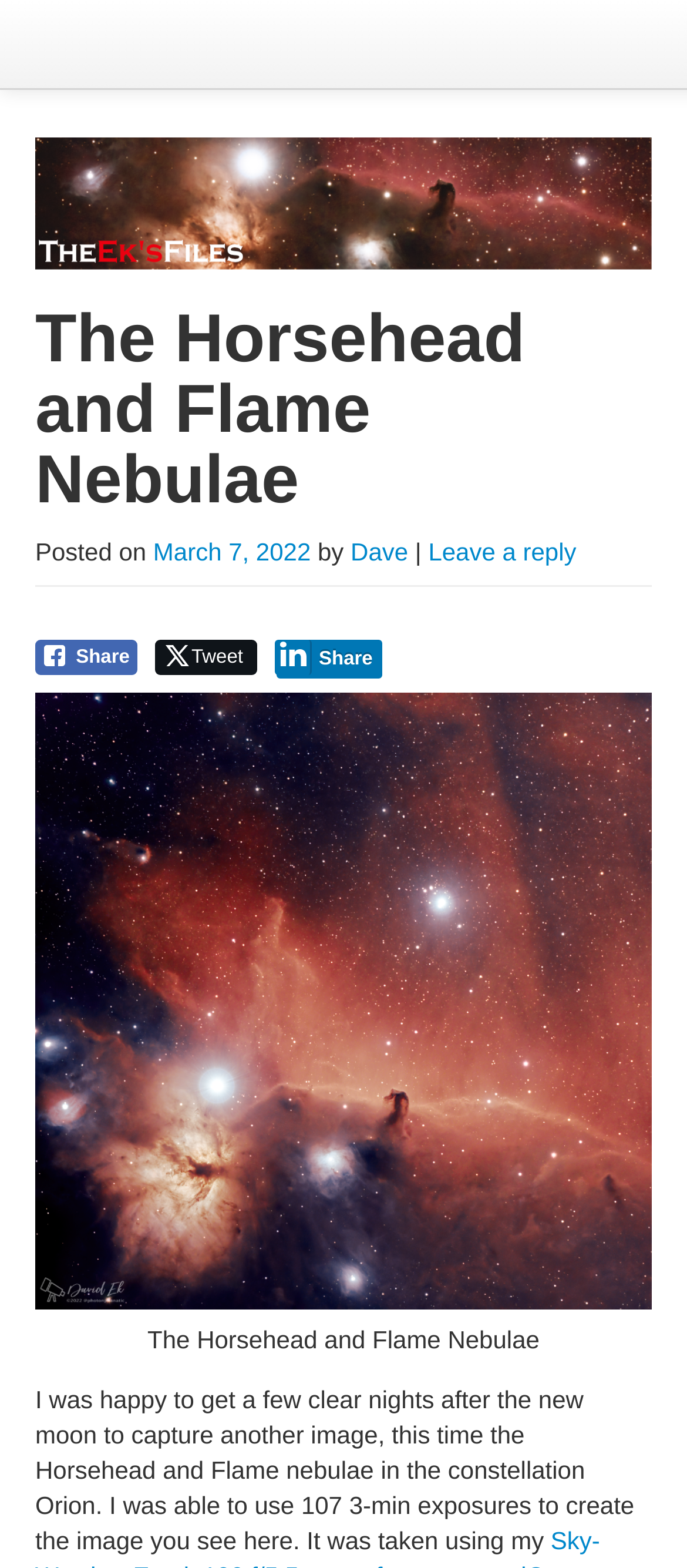Give a short answer to this question using one word or a phrase:
What is the date of the article?

March 7, 2022